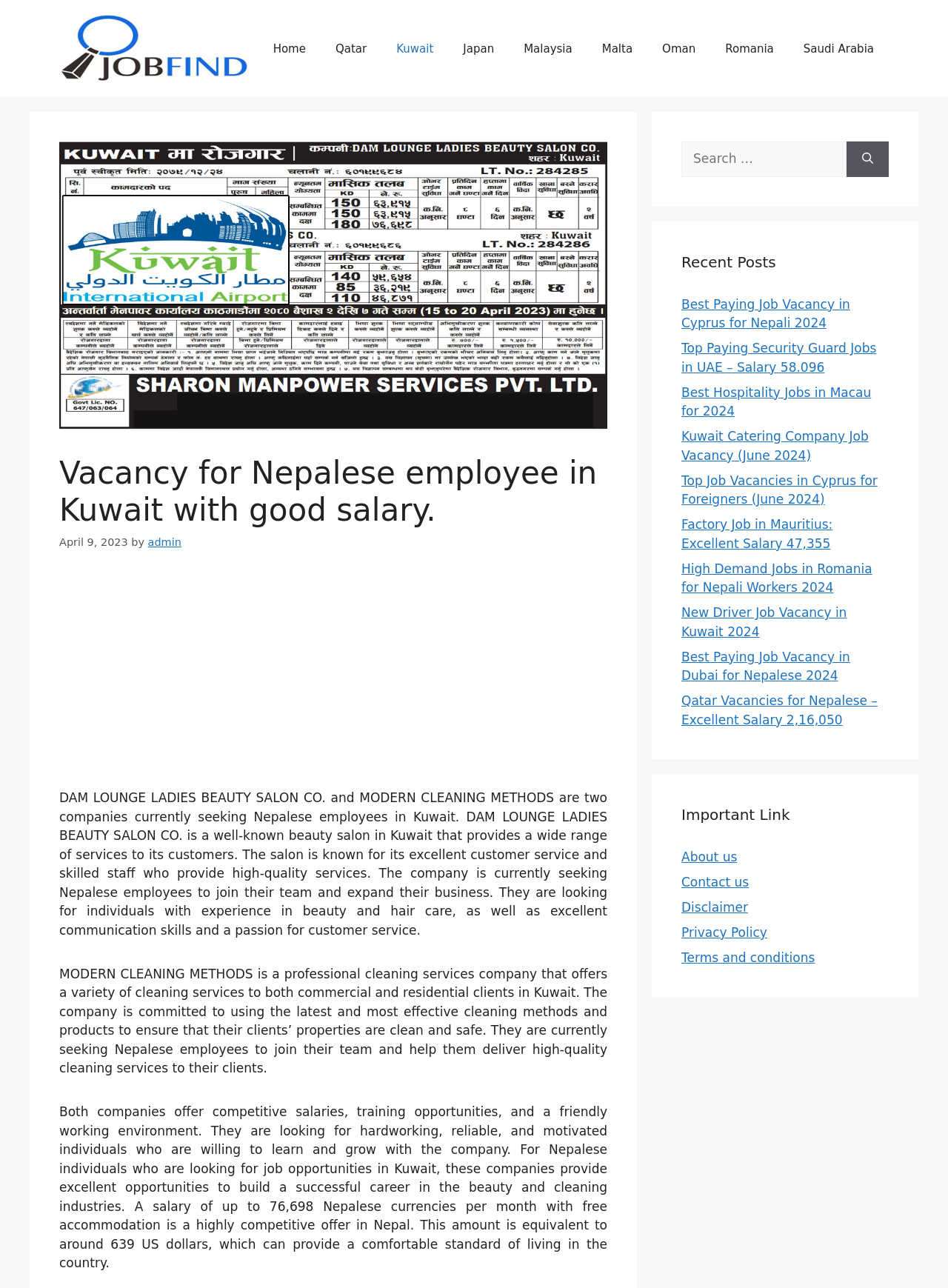Provide a thorough description of the webpage's content and layout.

The webpage is a job vacancy portal, specifically focused on Nepalese employees in Kuwait. At the top, there is a banner with the site's logo and a navigation menu with links to various countries, including Qatar, Japan, Malaysia, and more. Below the navigation menu, there is a large heading that reads "Vacancy for Nepalese employee in Kuwait with good salary." 

On the left side of the page, there is a large section dedicated to the job vacancy details. The section is divided into three paragraphs, each describing a different company: DAM LOUNGE LADIES BEAUTY SALON CO. and MODERN CLEANING METHODS. The paragraphs provide information about the companies, the services they offer, and the job requirements. 

To the right of the job vacancy details, there is a search box with a label "Search for:" and a search button. Below the search box, there is a section titled "Recent Posts" with a list of links to various job vacancy articles, including "Best Paying Job Vacancy in Cyprus for Nepali 2024" and "Top Job Vacancies in Cyprus for Foreigners (June 2024)". 

At the bottom of the page, there is another section titled "Important Link" with links to pages such as "About us", "Contact us", "Disclaimer", and more.